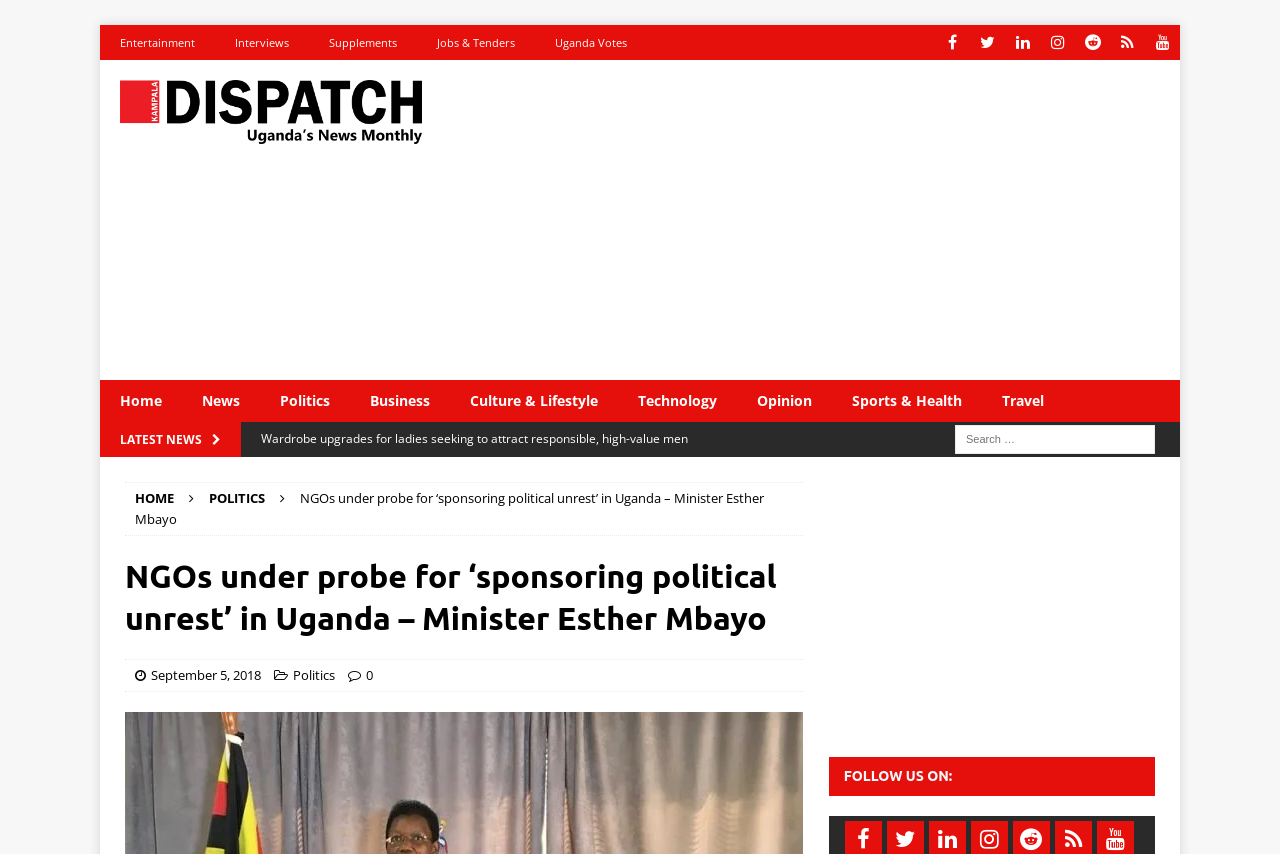Please locate the bounding box coordinates of the element's region that needs to be clicked to follow the instruction: "Search for something". The bounding box coordinates should be provided as four float numbers between 0 and 1, i.e., [left, top, right, bottom].

[0.746, 0.498, 0.902, 0.532]